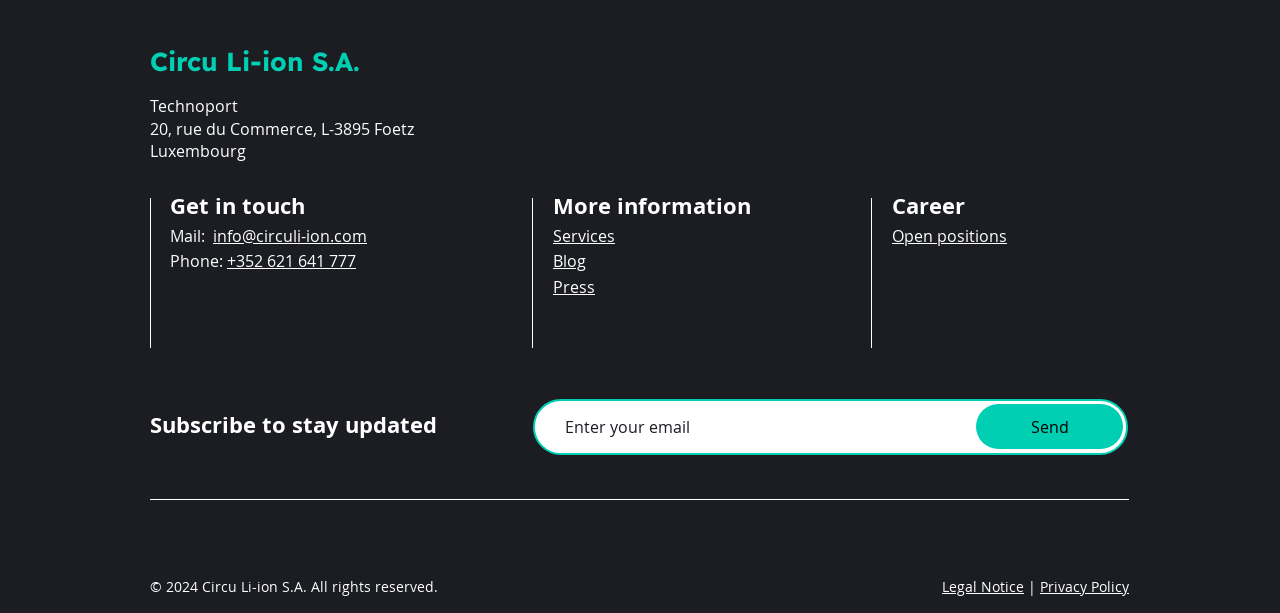What is the address of the company? From the image, respond with a single word or brief phrase.

20, rue du Commerce, L-3895 Foetz, Luxembourg